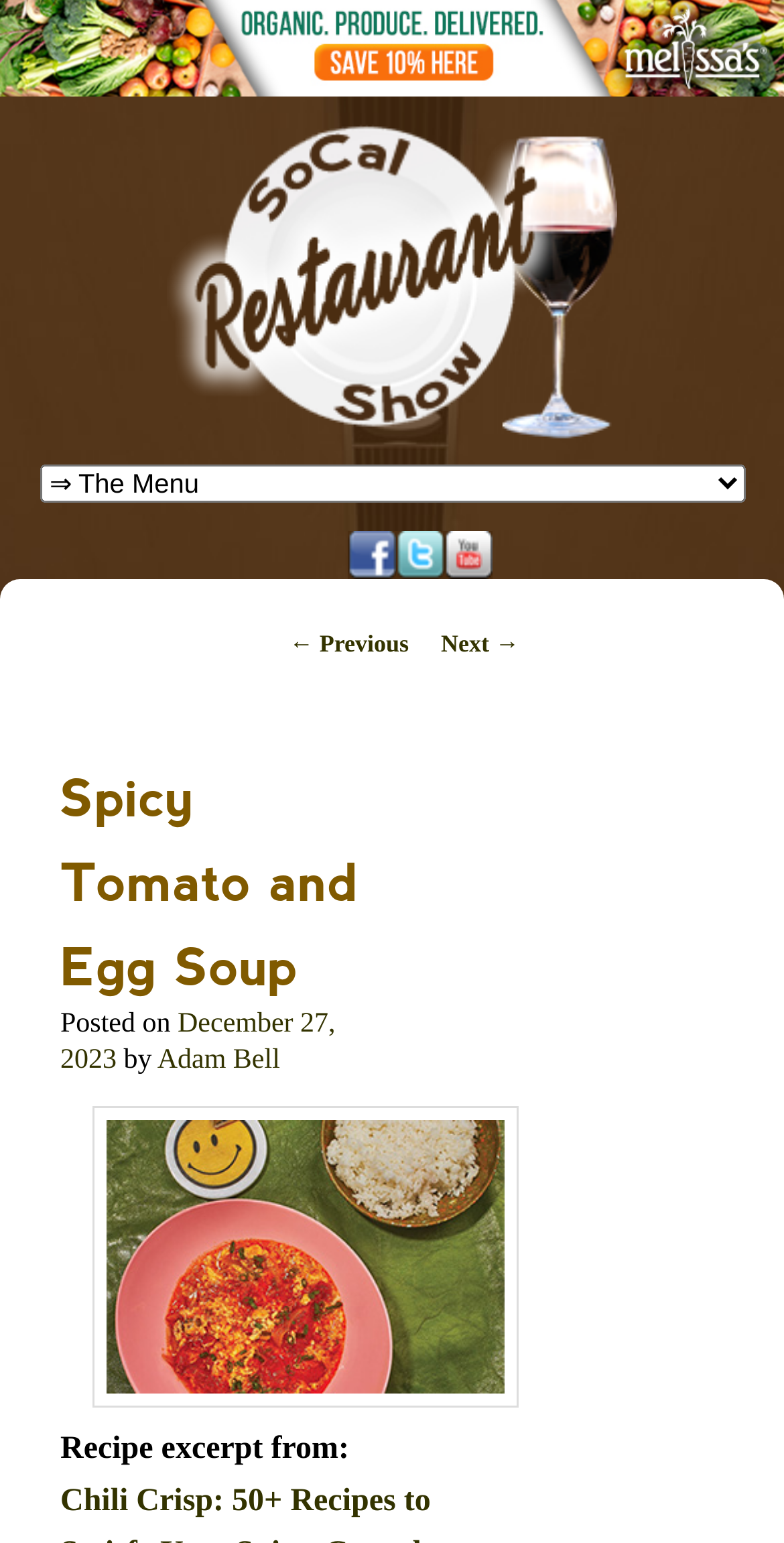Extract the top-level heading from the webpage and provide its text.

SoCal Restaurant Show Saturdays 10:00AM PT on AM 830 KLAA Los Angeles